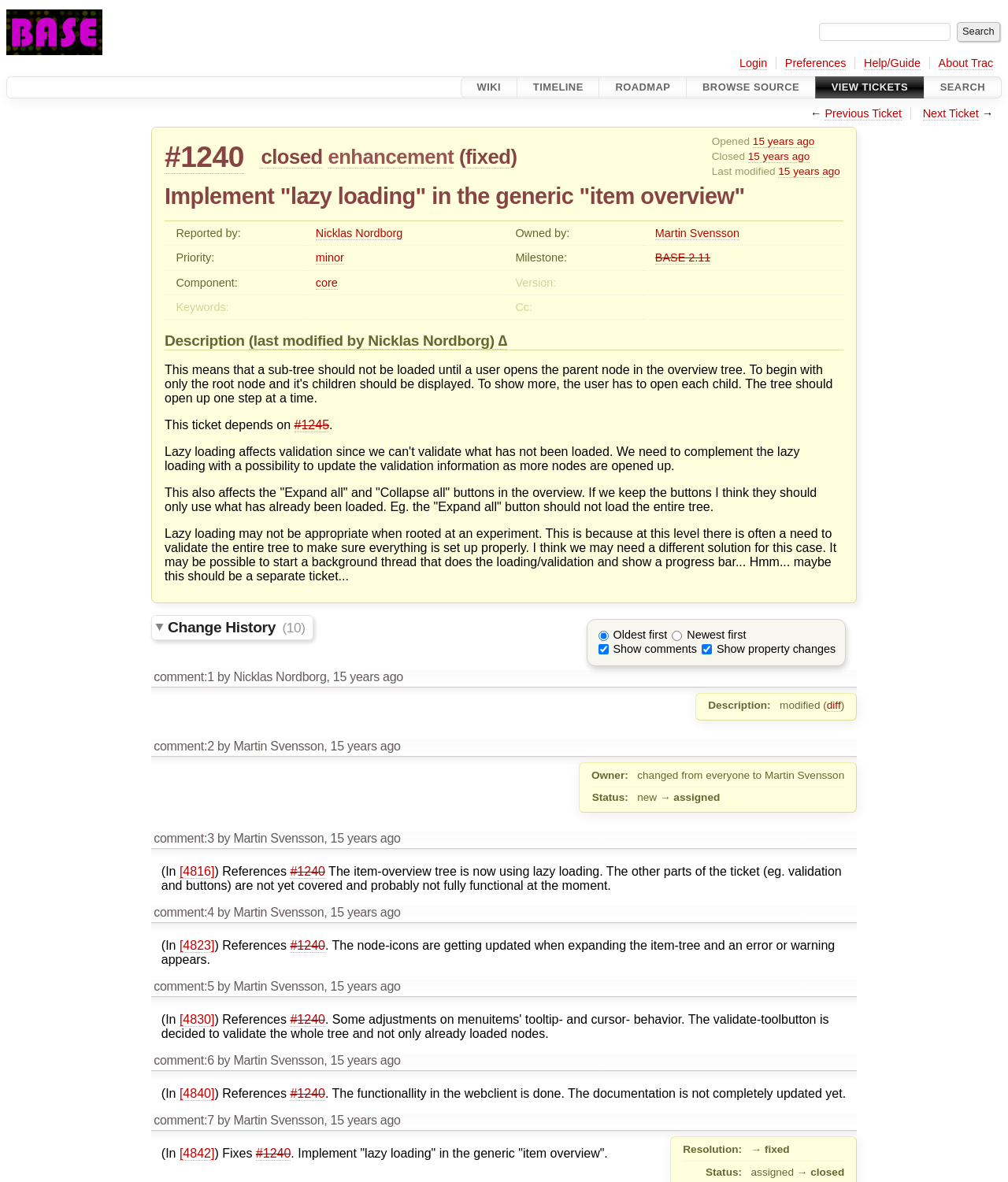Please identify the bounding box coordinates of the element that needs to be clicked to execute the following command: "View tickets". Provide the bounding box using four float numbers between 0 and 1, formatted as [left, top, right, bottom].

[0.809, 0.065, 0.916, 0.083]